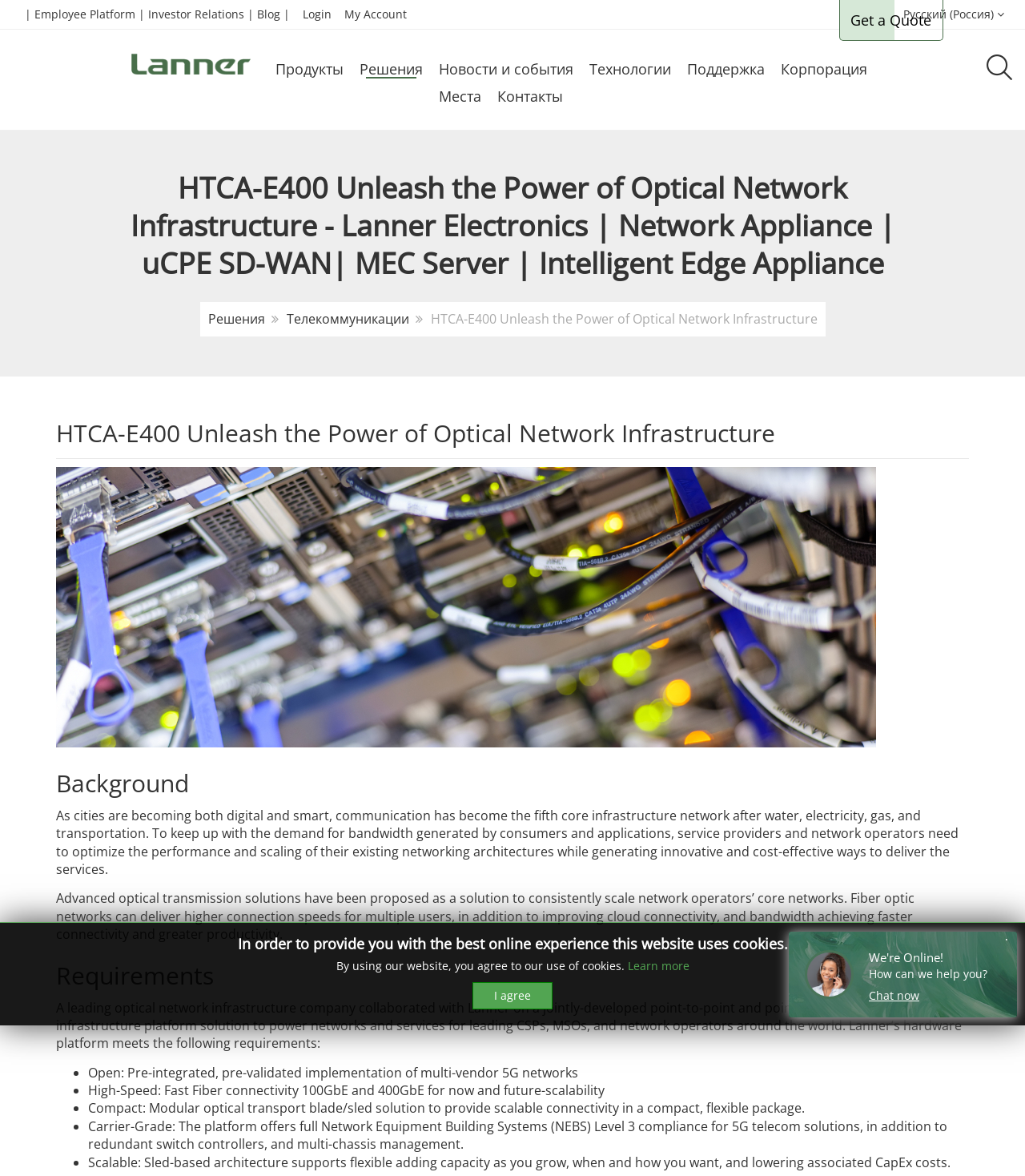Pinpoint the bounding box coordinates of the clickable area necessary to execute the following instruction: "Click on 'Using cream dispensers for good desserts'". The coordinates should be given as four float numbers between 0 and 1, namely [left, top, right, bottom].

None